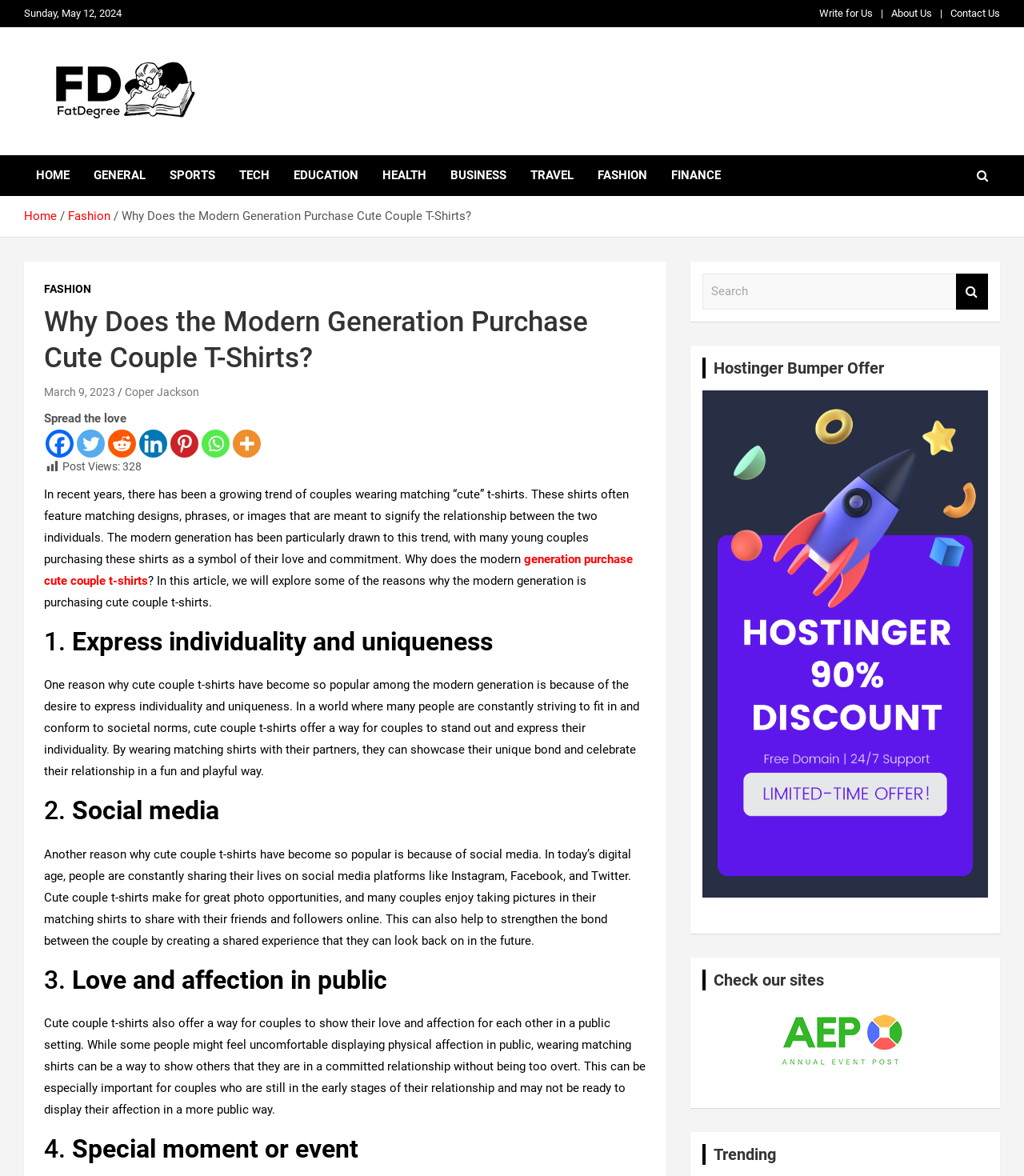Identify and provide the text of the main header on the webpage.

Why Does the Modern Generation Purchase Cute Couple T-Shirts?